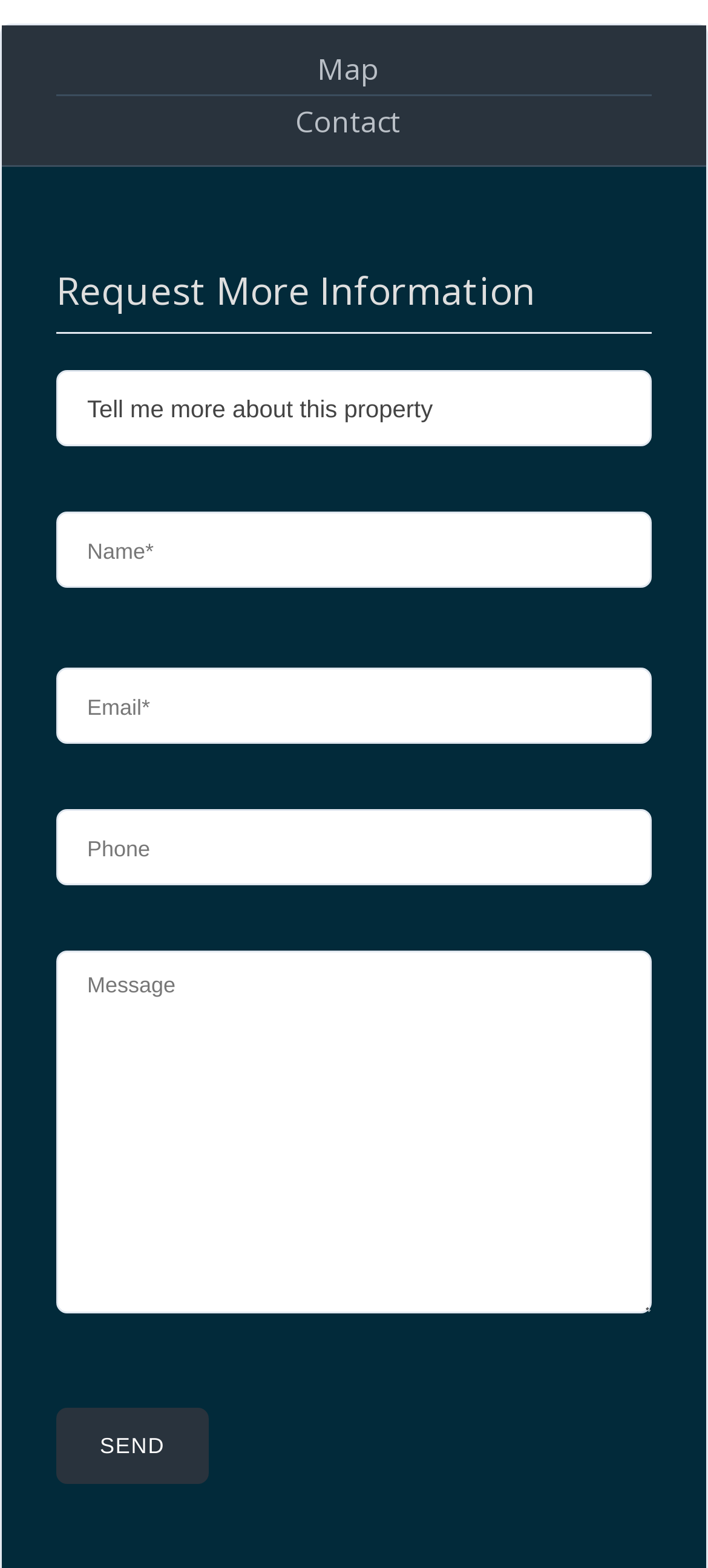Determine the bounding box coordinates (top-left x, top-left y, bottom-right x, bottom-right y) of the UI element described in the following text: aria-label="Toggle navigation"

None